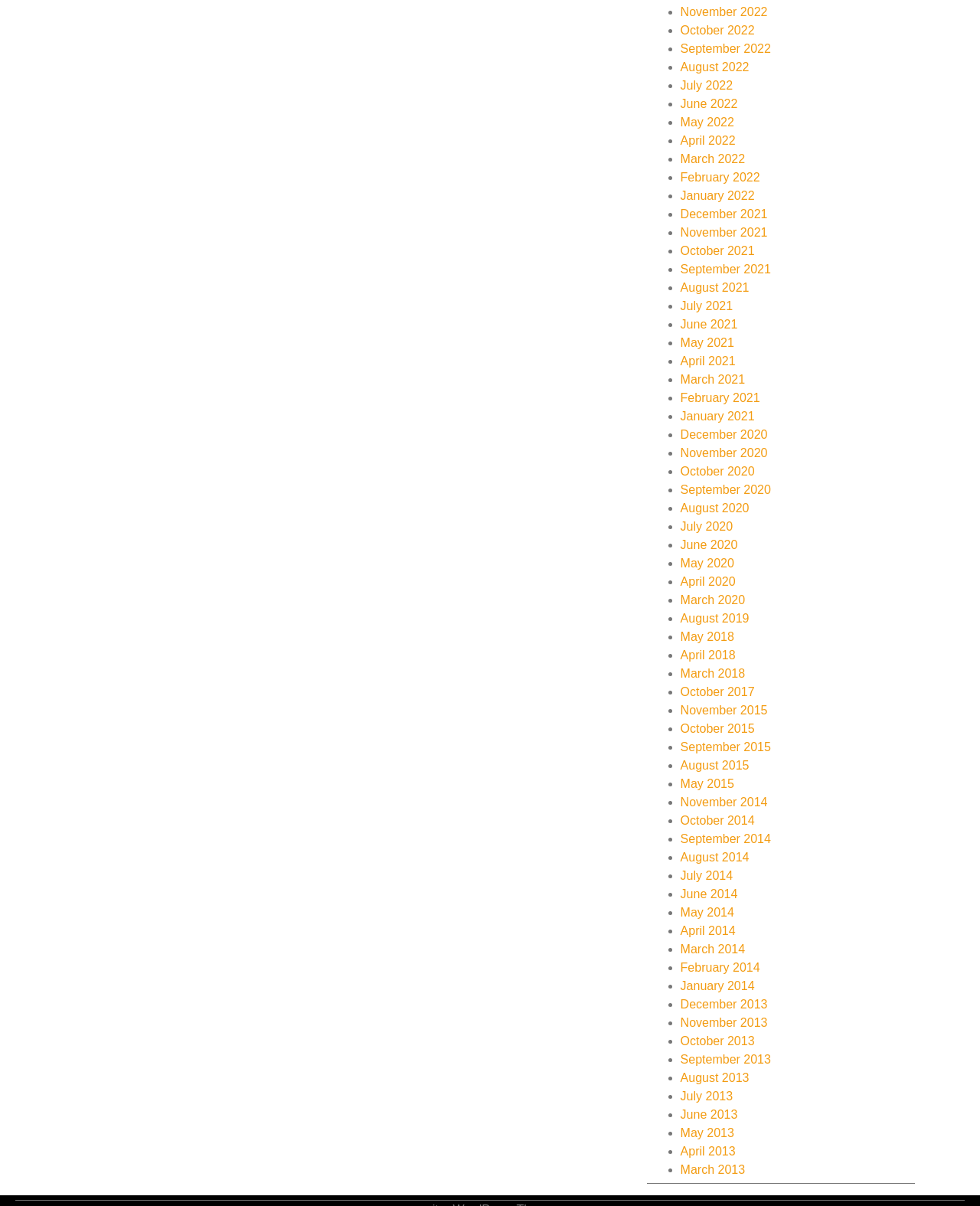Predict the bounding box coordinates of the area that should be clicked to accomplish the following instruction: "View October 2021". The bounding box coordinates should consist of four float numbers between 0 and 1, i.e., [left, top, right, bottom].

[0.694, 0.203, 0.77, 0.213]